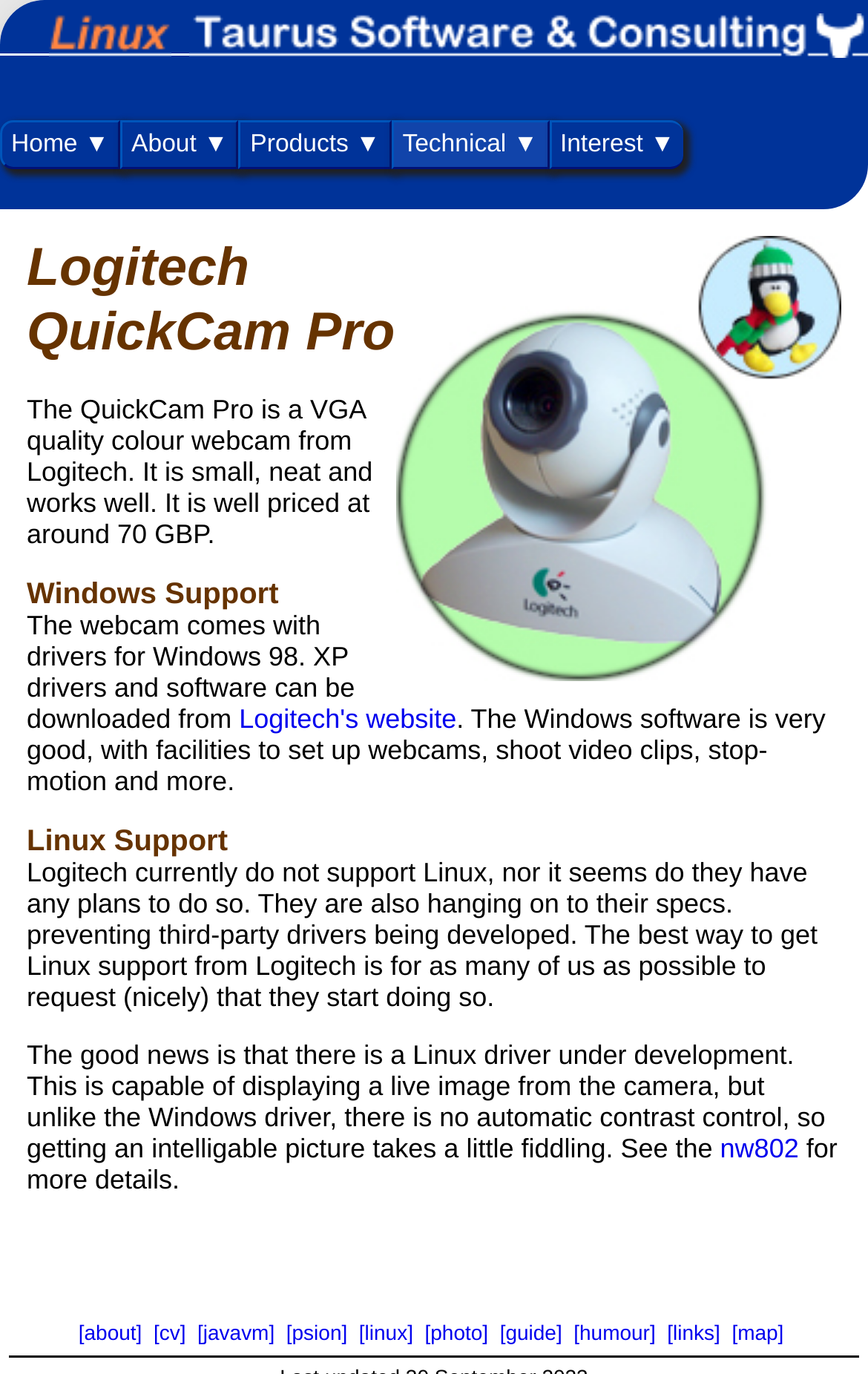Please provide a brief answer to the question using only one word or phrase: 
What is the relationship between the author and Roving Consultants?

The author is part of Roving Consultants